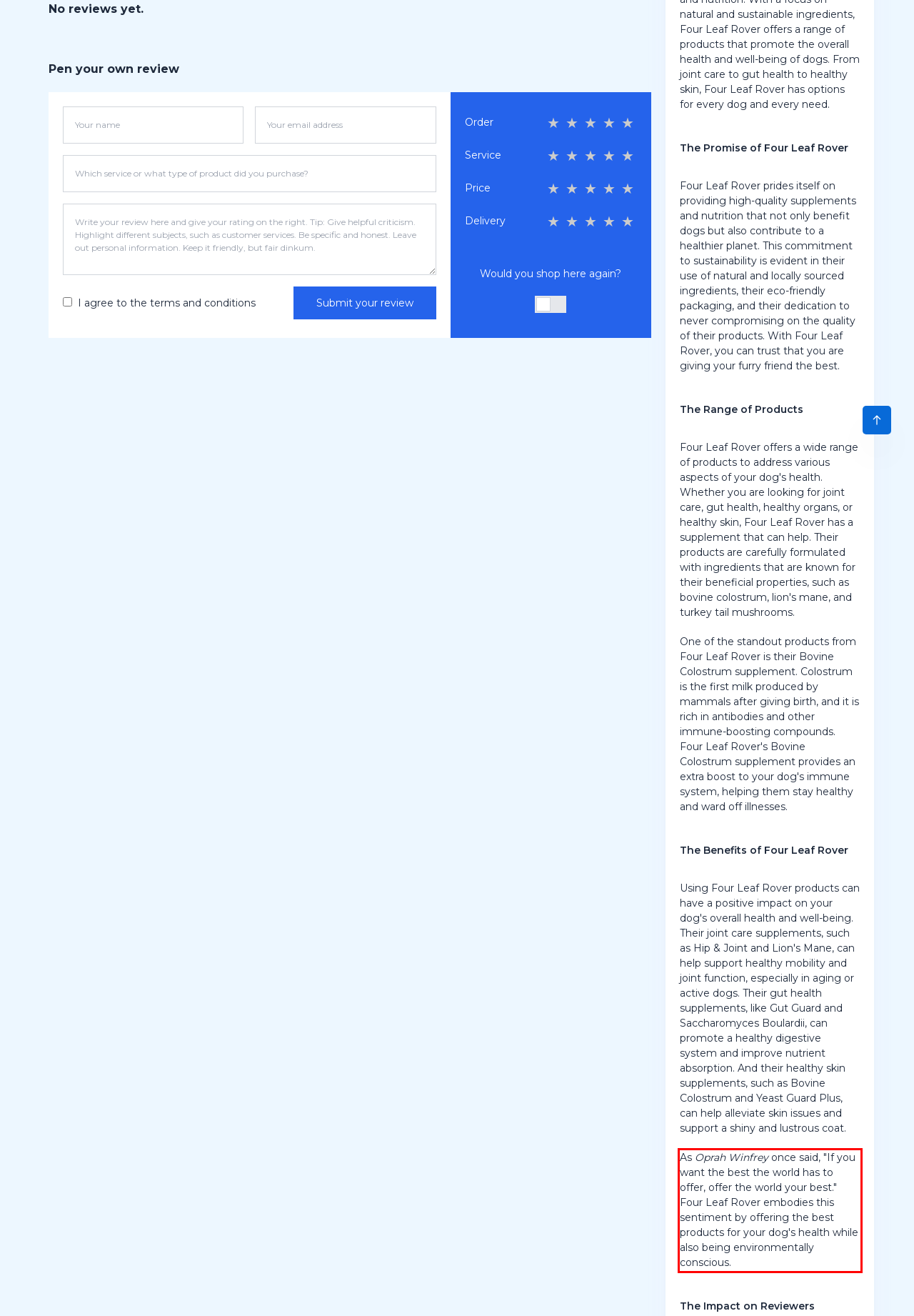Inspect the webpage screenshot that has a red bounding box and use OCR technology to read and display the text inside the red bounding box.

As Oprah Winfrey once said, "If you want the best the world has to offer, offer the world your best." Four Leaf Rover embodies this sentiment by offering the best products for your dog's health while also being environmentally conscious.